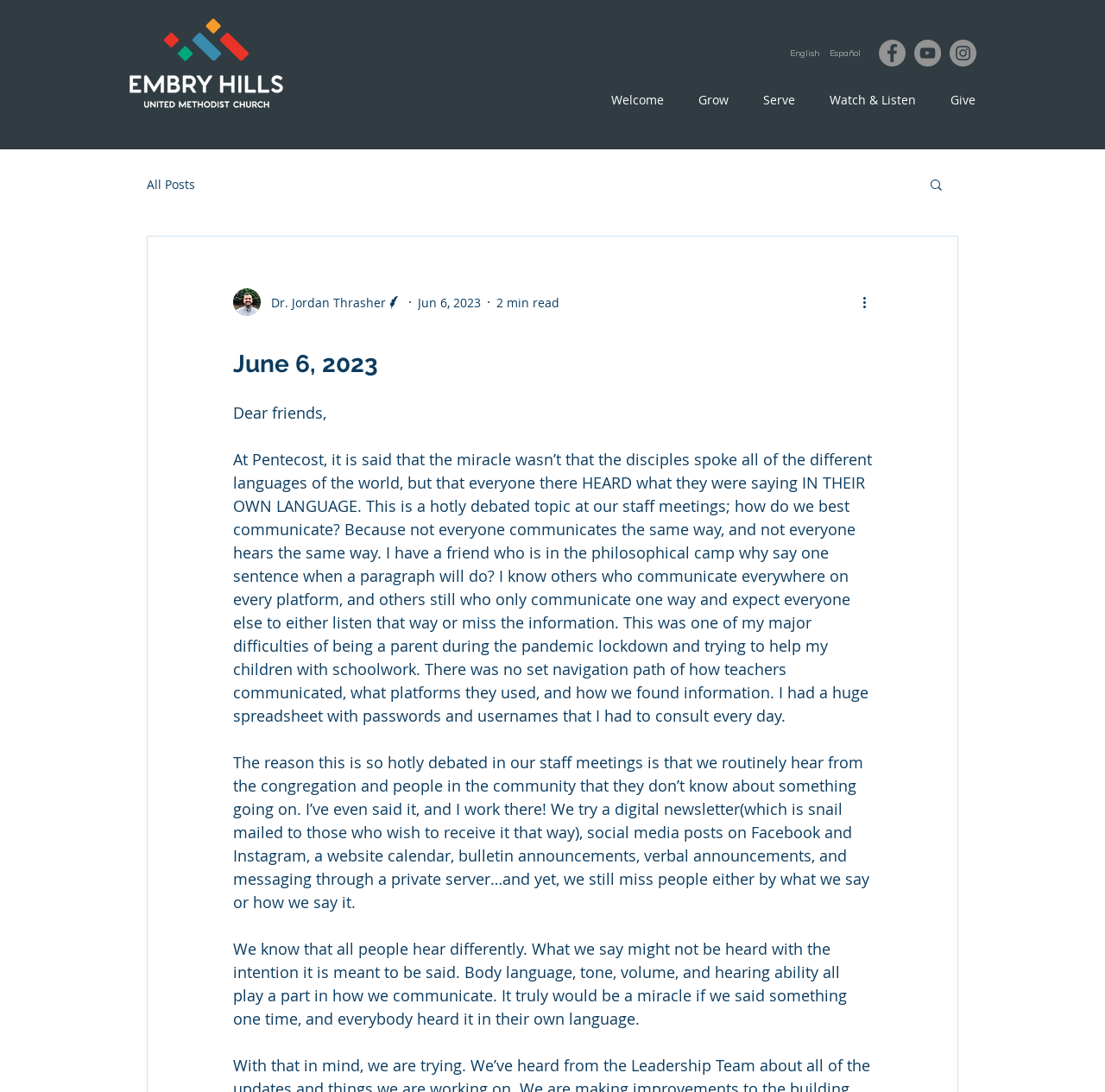Please identify the bounding box coordinates of the region to click in order to complete the given instruction: "Read the blog post". The coordinates should be four float numbers between 0 and 1, i.e., [left, top, right, bottom].

[0.133, 0.161, 0.177, 0.176]